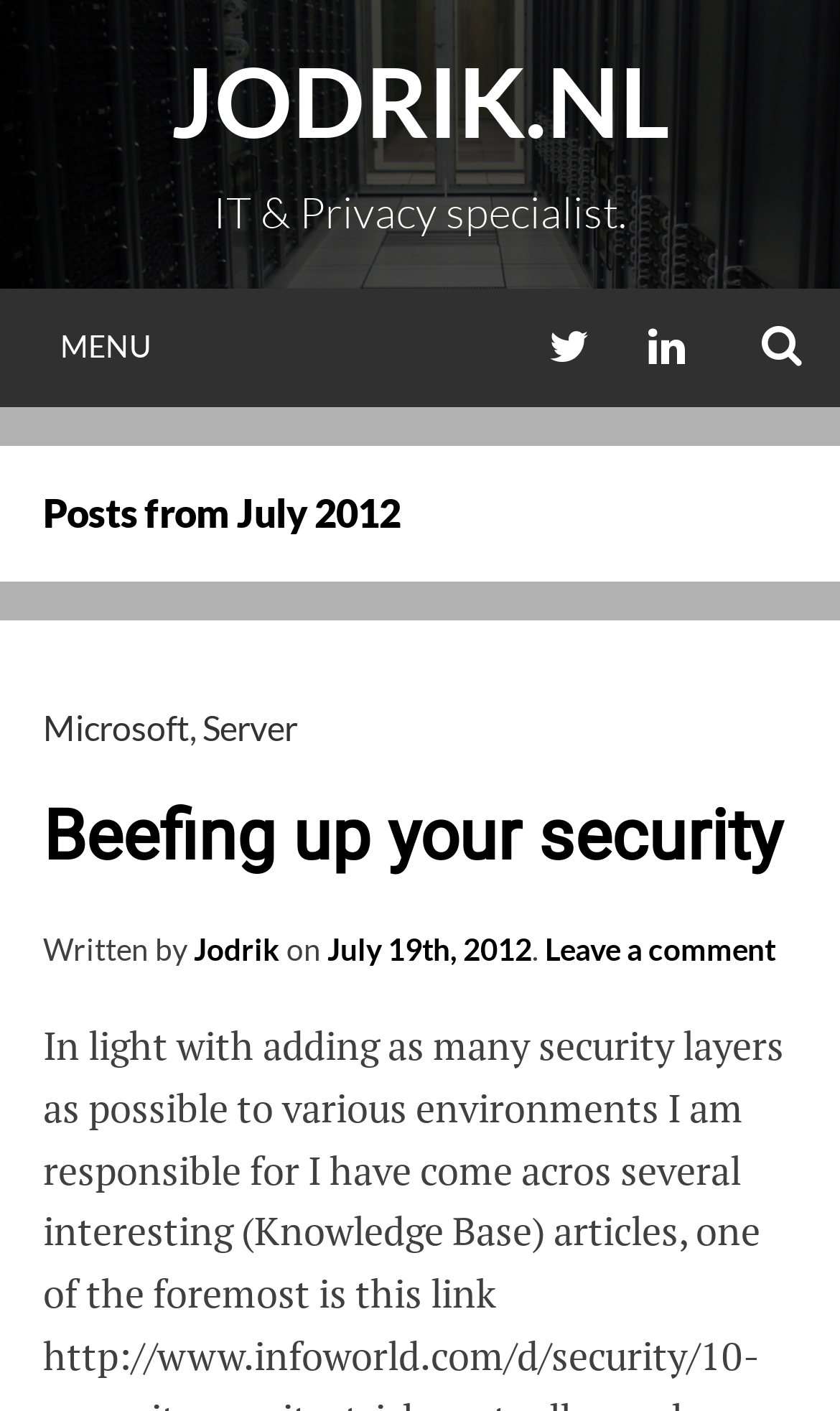Find the bounding box coordinates of the clickable area that will achieve the following instruction: "go to Jodrik homepage".

[0.204, 0.031, 0.796, 0.113]